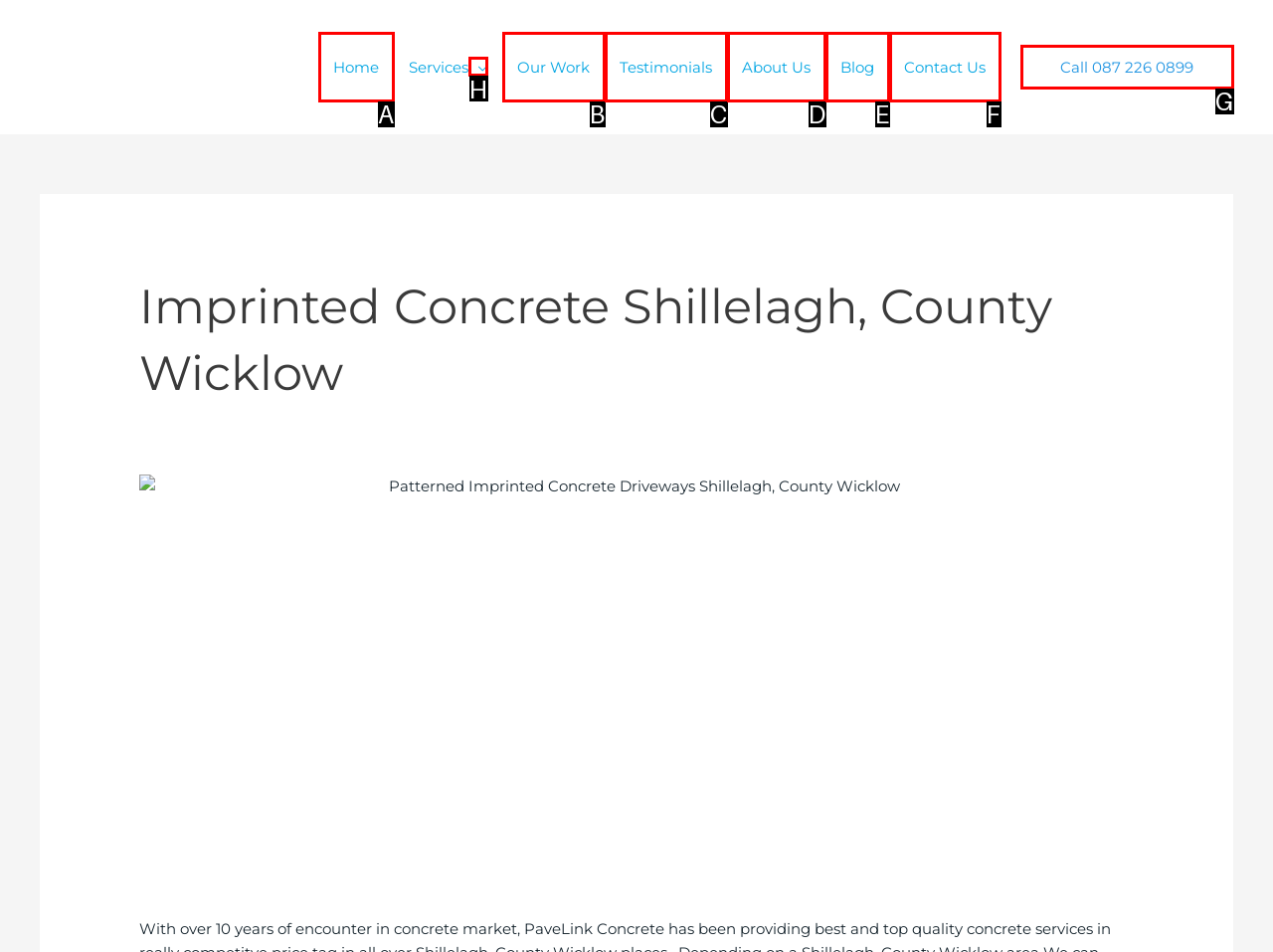Choose the letter of the option you need to click to Toggle the 'Services Menu'. Answer with the letter only.

H